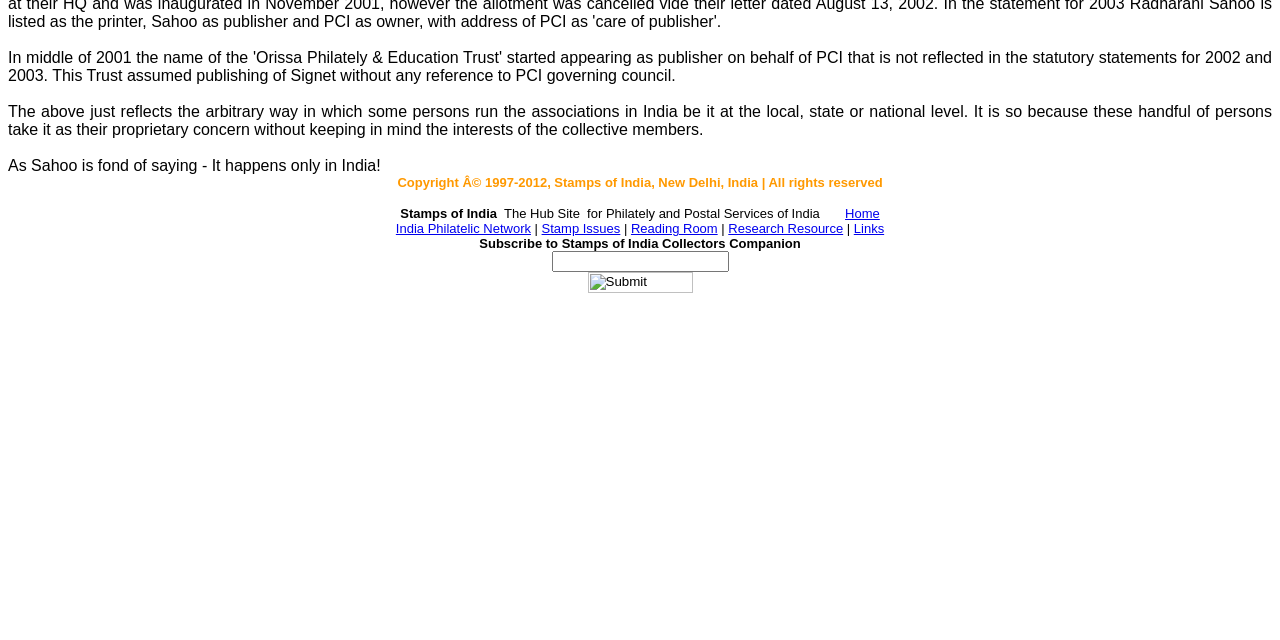Locate the bounding box of the UI element described in the following text: "where we stand (1987)".

None